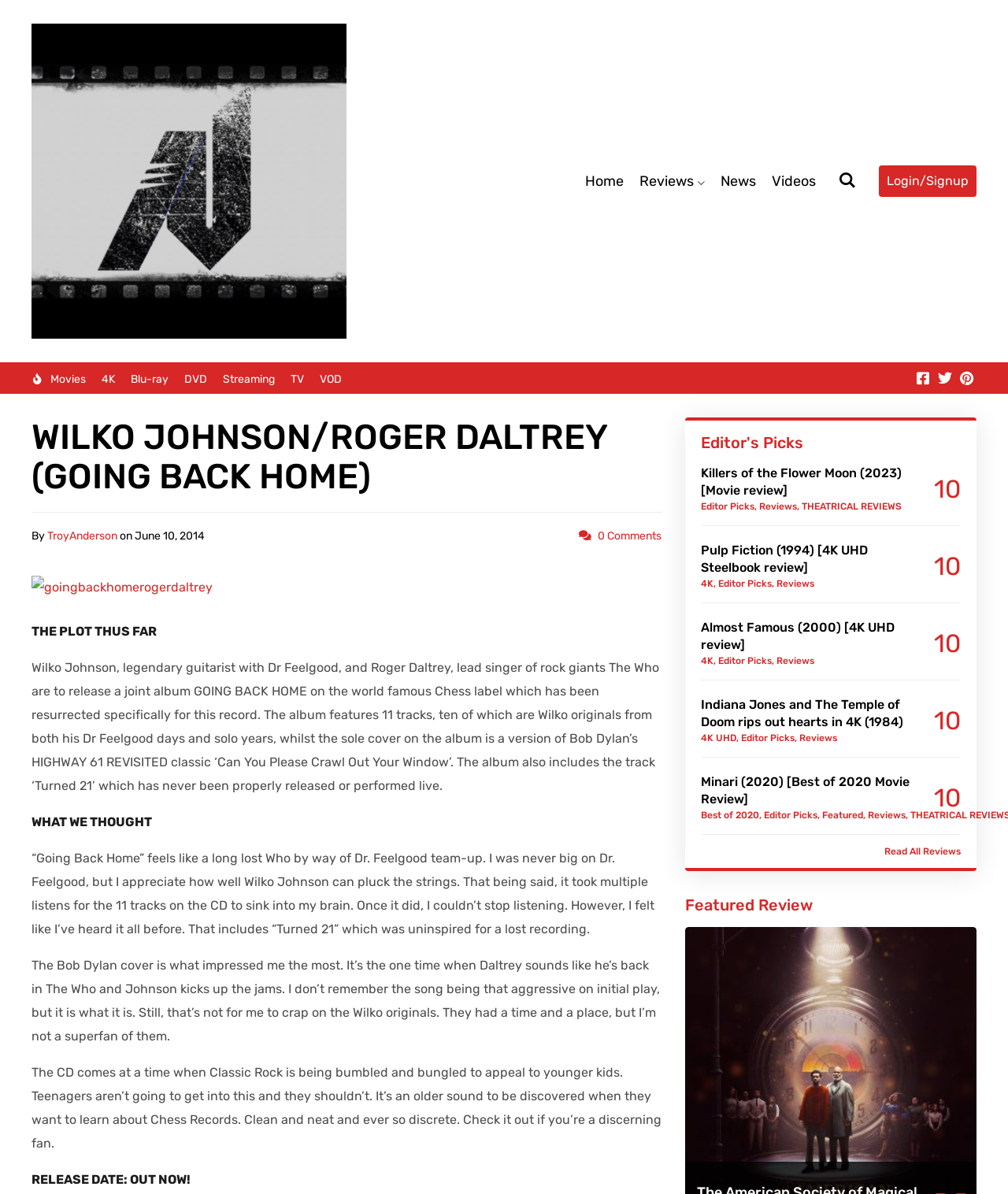Pinpoint the bounding box coordinates of the clickable element needed to complete the instruction: "Click on the 'Home' link". The coordinates should be provided as four float numbers between 0 and 1: [left, top, right, bottom].

[0.573, 0.138, 0.627, 0.166]